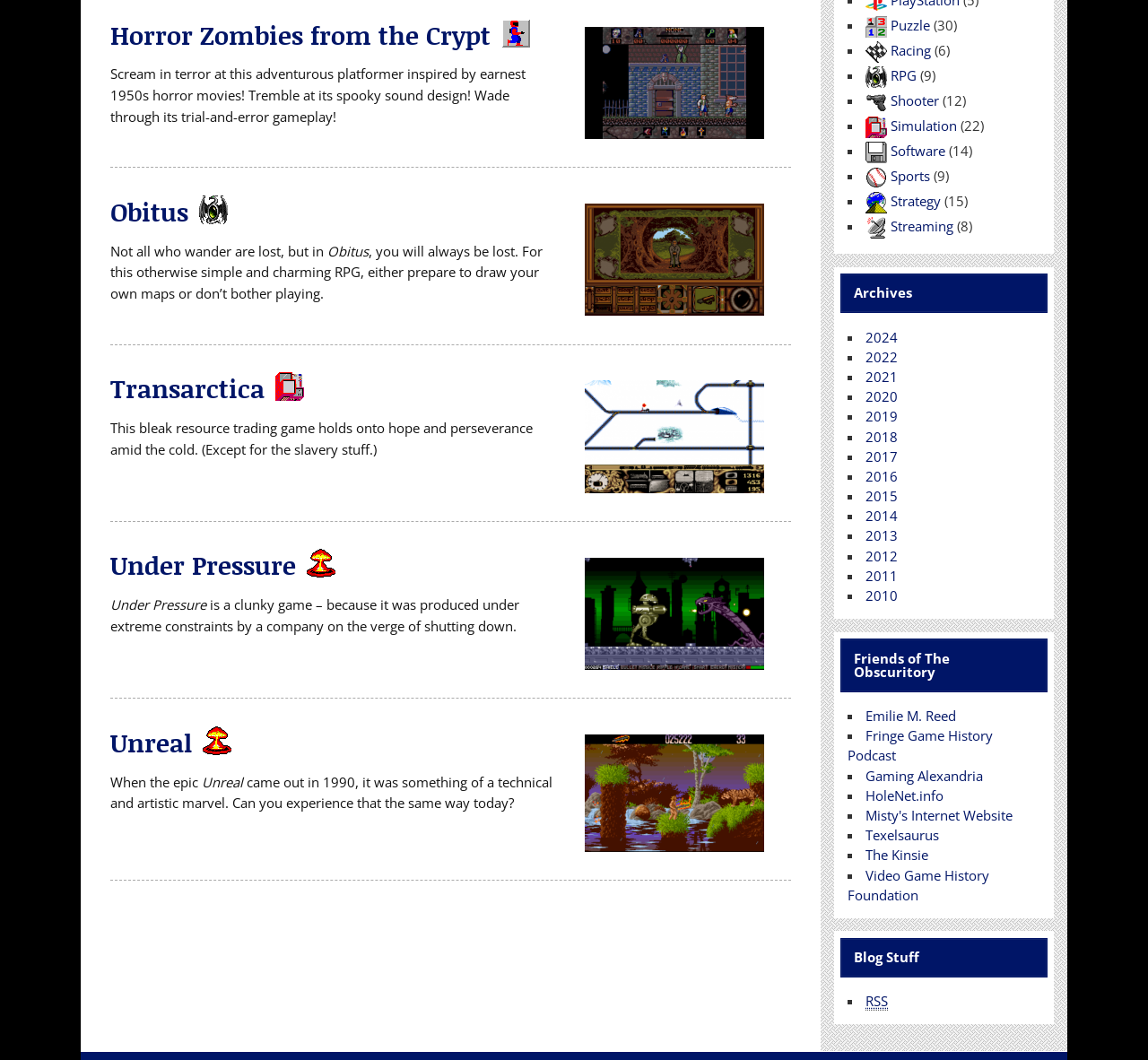Extract the bounding box coordinates of the UI element described by: "2018". The coordinates should include four float numbers ranging from 0 to 1, e.g., [left, top, right, bottom].

[0.754, 0.403, 0.782, 0.42]